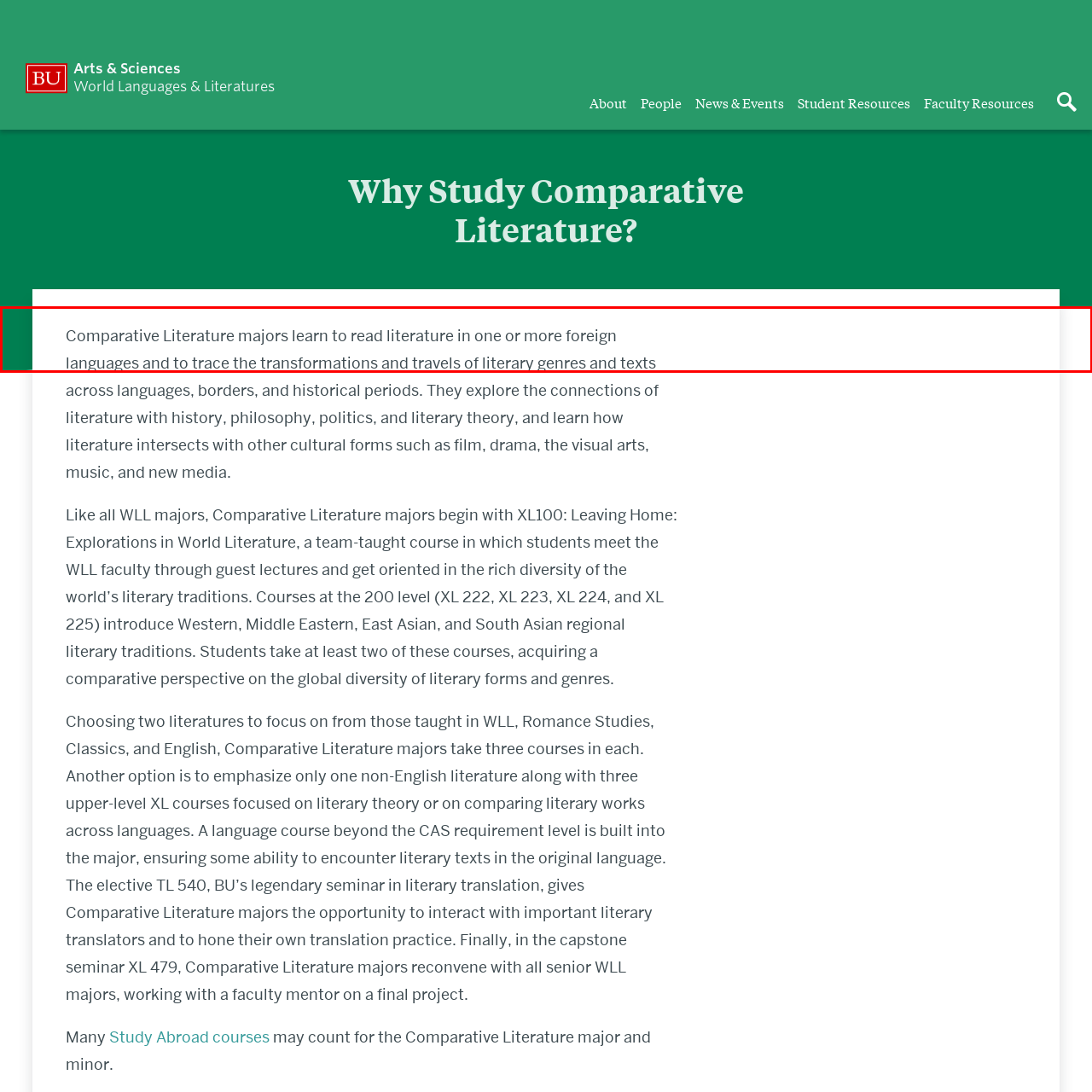What is emphasized in Comparative Literature studies?
Look at the image contained within the red bounding box and provide a detailed answer based on the visual details you can infer from it.

The text highlights that Comparative Literature studies emphasize the exploration of literature's connections with history, philosophy, politics, and other cultural forms, including film, drama, music, and visual arts.